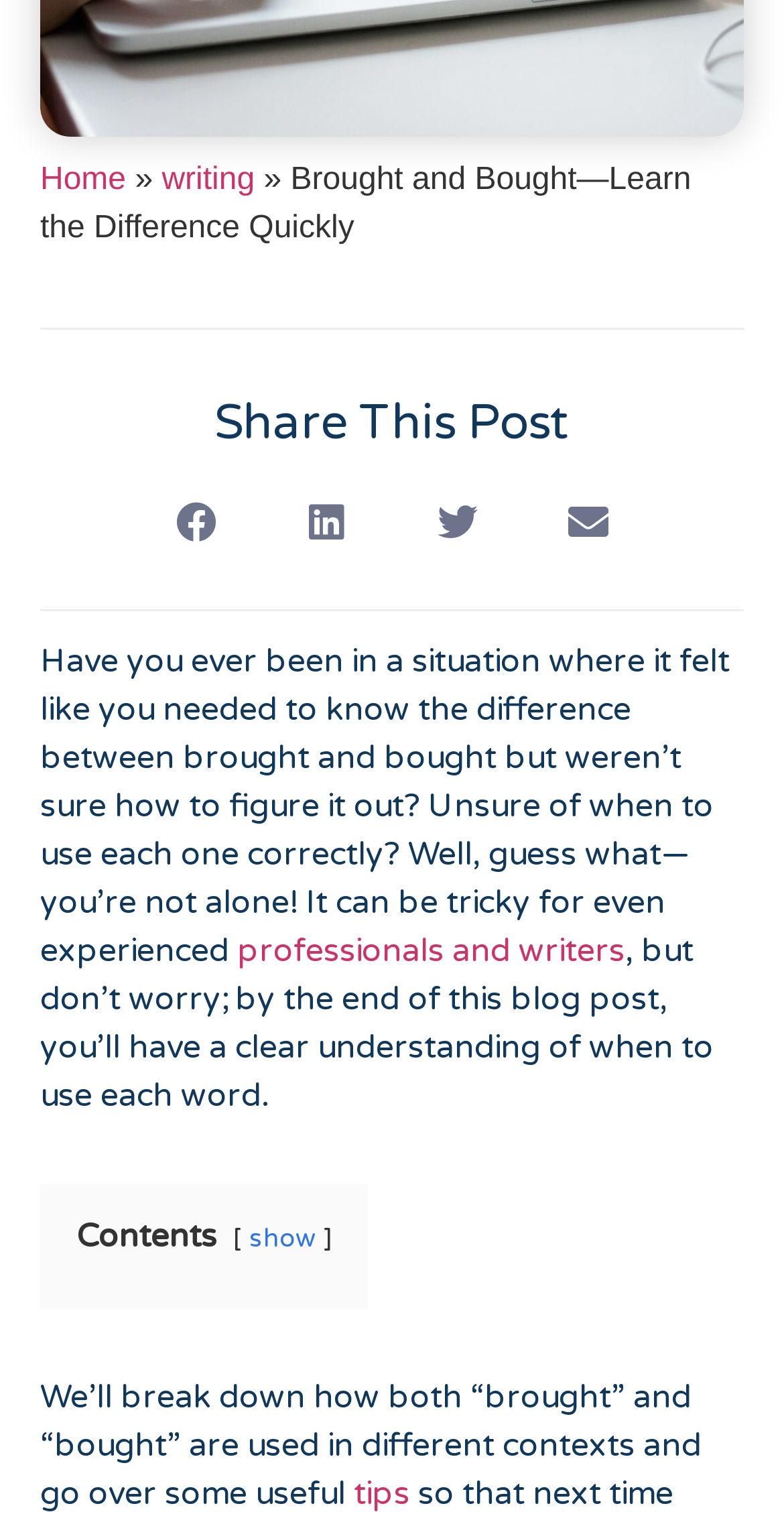Identify the bounding box coordinates of the element that should be clicked to fulfill this task: "Click on 'tips'". The coordinates should be provided as four float numbers between 0 and 1, i.e., [left, top, right, bottom].

[0.451, 0.973, 0.523, 0.999]